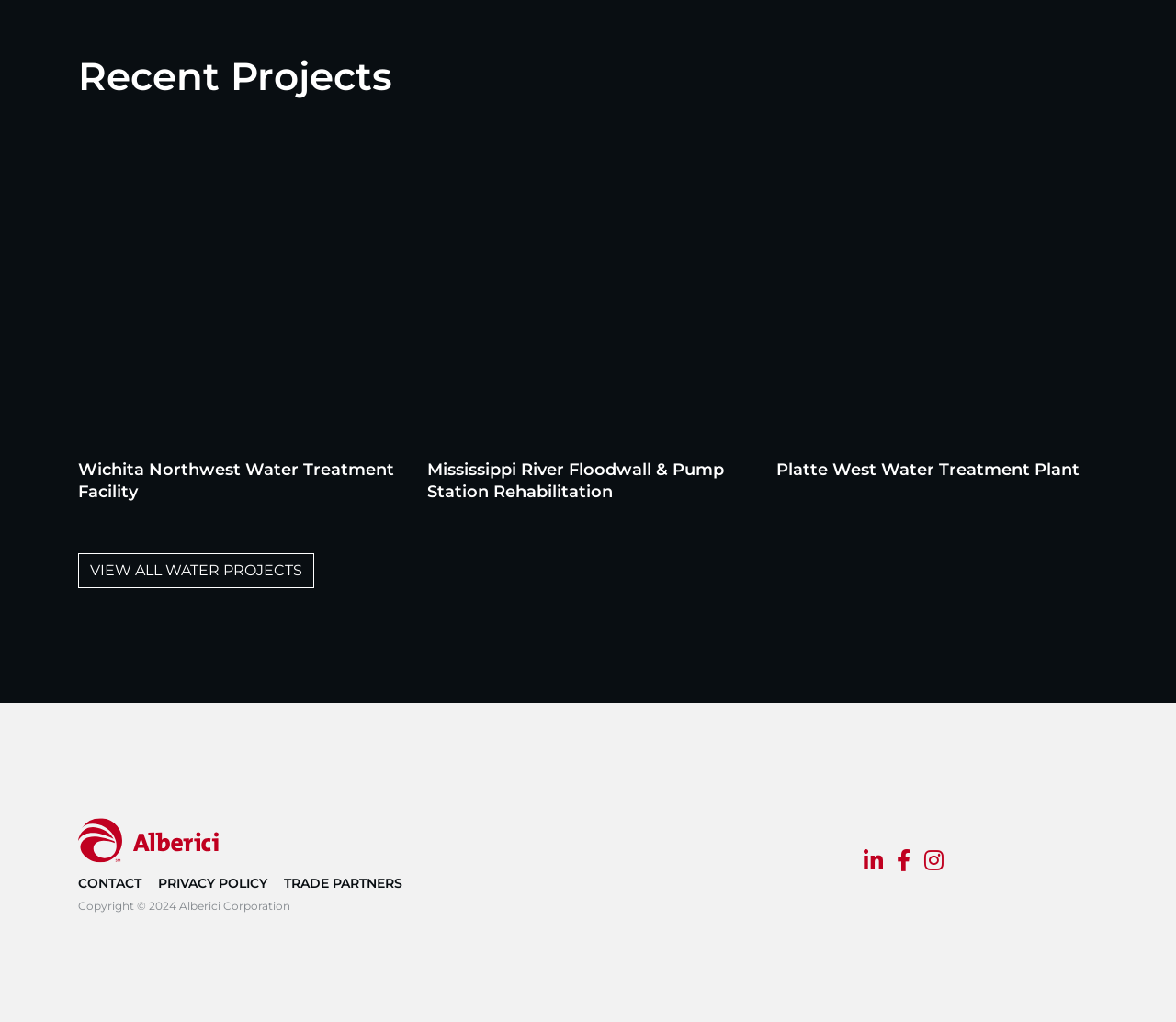Show me the bounding box coordinates of the clickable region to achieve the task as per the instruction: "learn about Wichita Northwest Water Treatment Facility".

[0.363, 0.272, 0.638, 0.289]